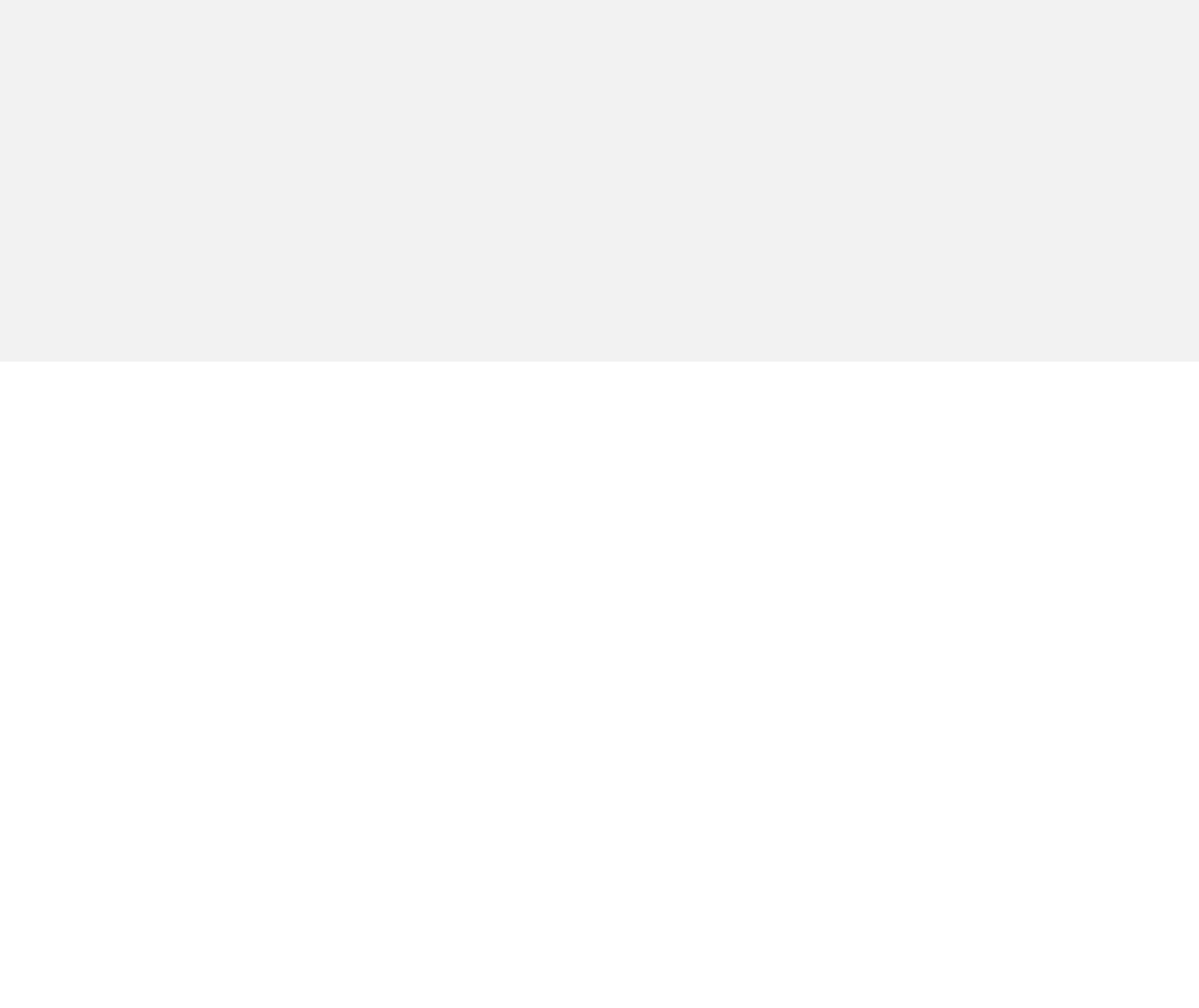Determine the bounding box coordinates for the area you should click to complete the following instruction: "Explore Workers Compensation".

[0.362, 0.457, 0.524, 0.513]